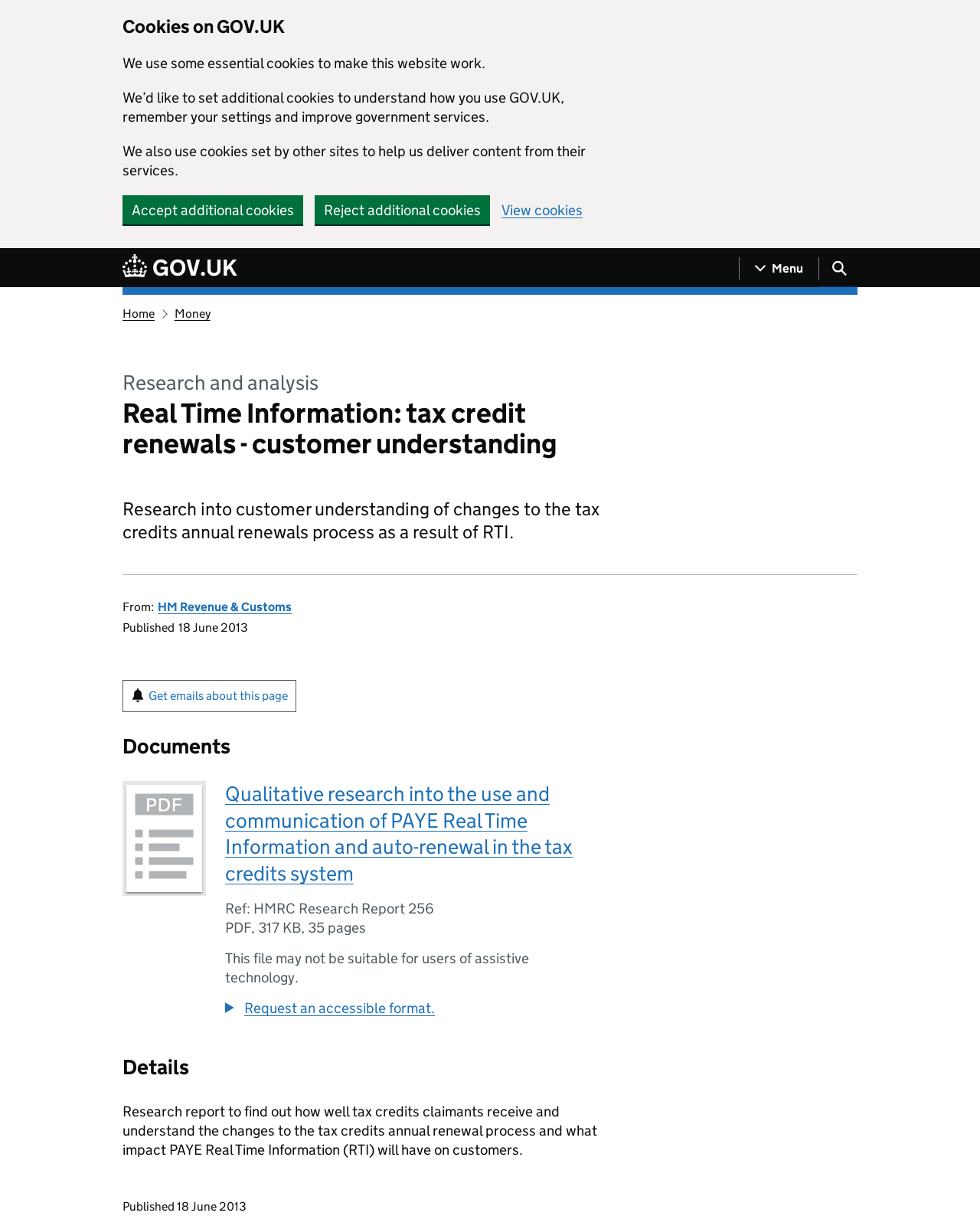What is the topic of the research report?
Please respond to the question with a detailed and well-explained answer.

The topic of the research report is about the customer understanding of changes to the tax credits annual renewals process as a result of RTI, which is mentioned in the heading 'Real Time Information: tax credit renewals - customer understanding' and also in the static text 'Research into customer understanding of changes to the tax credits annual renewals process as a result of RTI.'